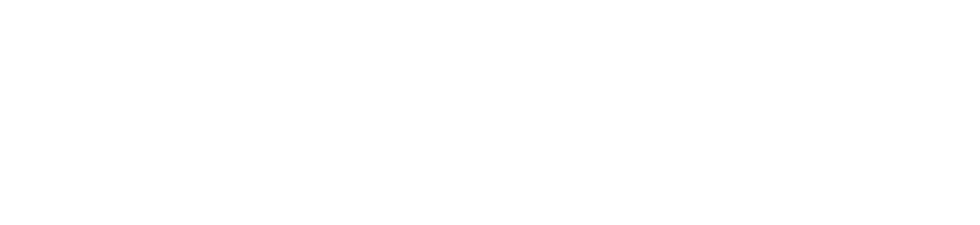What is the focus of the image?
Please provide a single word or phrase as the answer based on the screenshot.

Significant updates